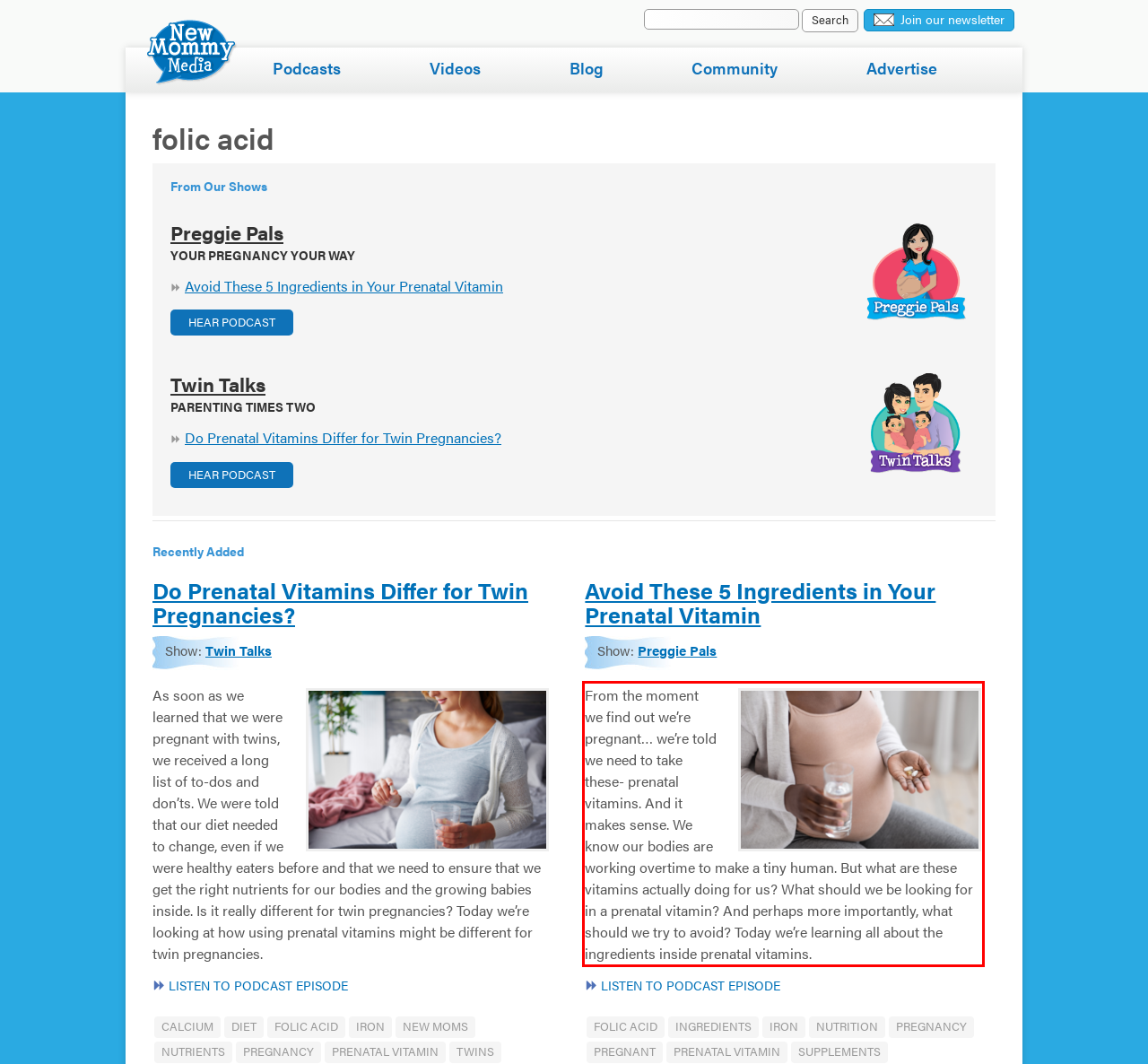From the given screenshot of a webpage, identify the red bounding box and extract the text content within it.

From the moment we find out we’re pregnant… we’re told we need to take these- prenatal vitamins. And it makes sense. We know our bodies are working overtime to make a tiny human. But what are these vitamins actually doing for us? What should we be looking for in a prenatal vitamin? And perhaps more importantly, what should we try to avoid? Today we’re learning all about the ingredients inside prenatal vitamins.